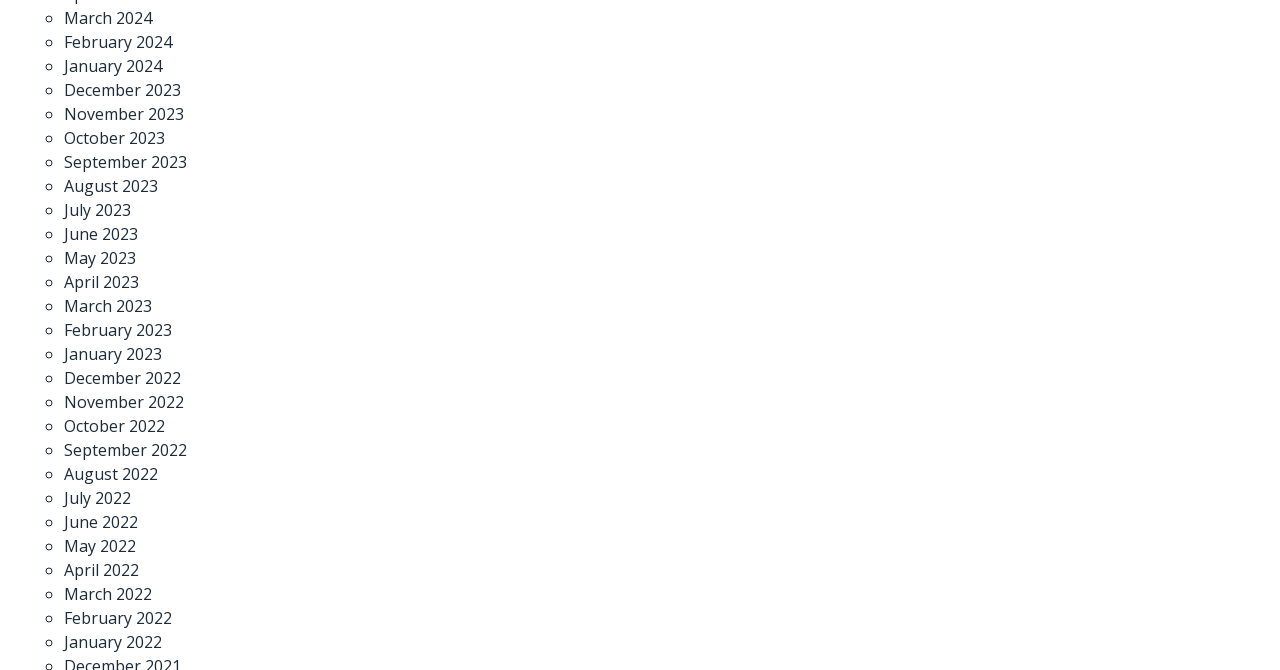Use the information in the screenshot to answer the question comprehensively: How many months are listed?

I counted the number of links on the webpage, each representing a month, and found 24 links.